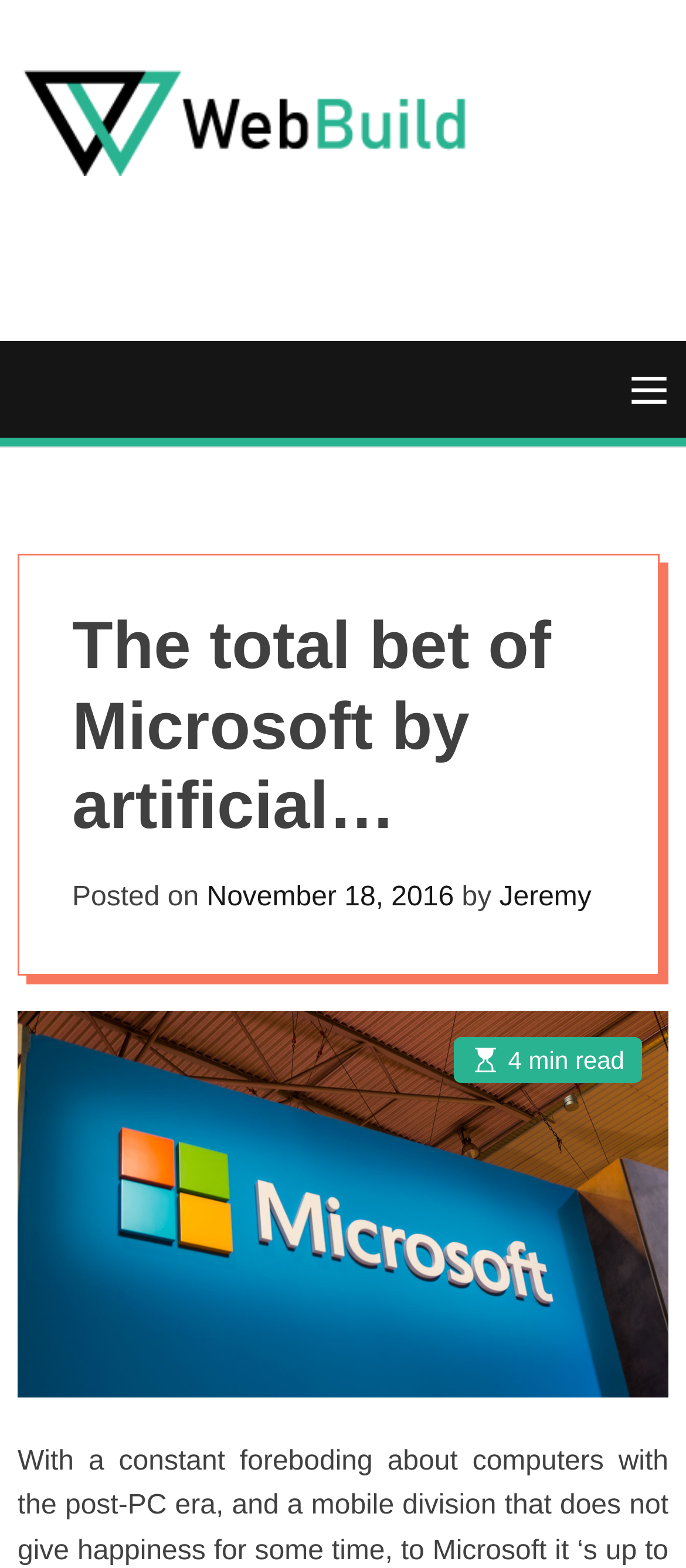What is the title or heading displayed on the webpage?

The total bet of Microsoft by artificial intelligence